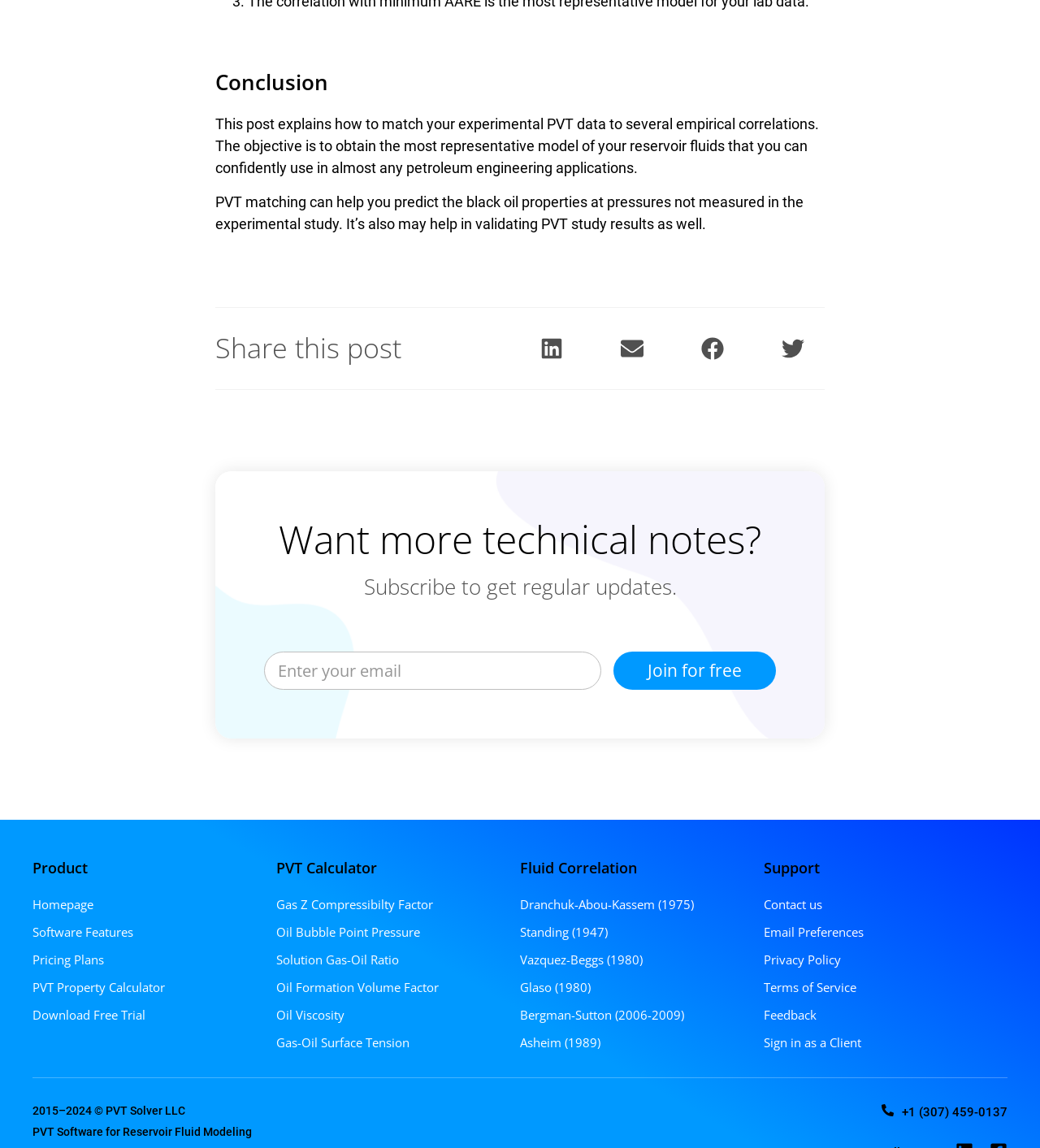Identify the bounding box coordinates for the element you need to click to achieve the following task: "Contact us for support". The coordinates must be four float values ranging from 0 to 1, formatted as [left, top, right, bottom].

[0.734, 0.781, 0.791, 0.796]